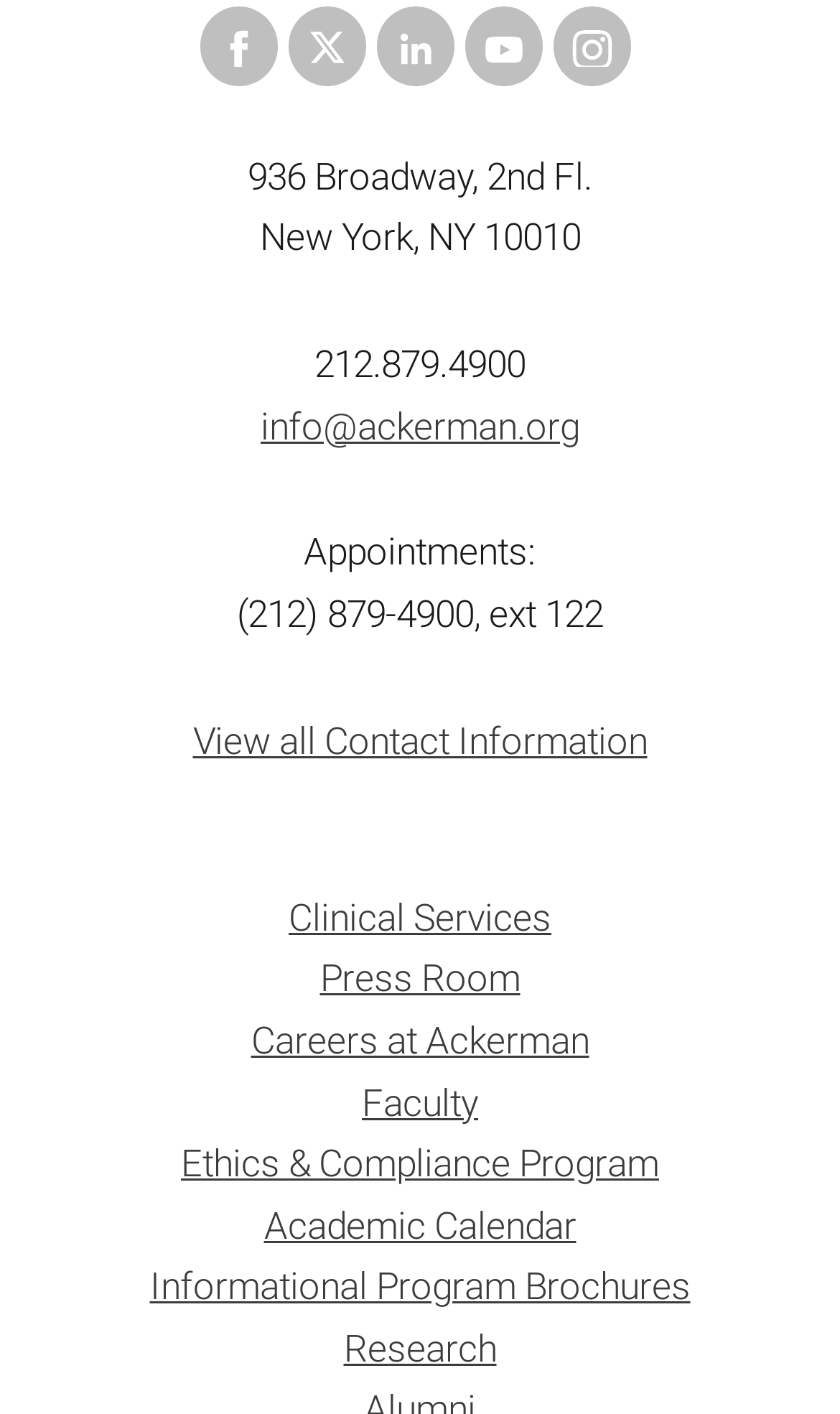Highlight the bounding box of the UI element that corresponds to this description: "Clinical Services".

[0.344, 0.634, 0.656, 0.664]